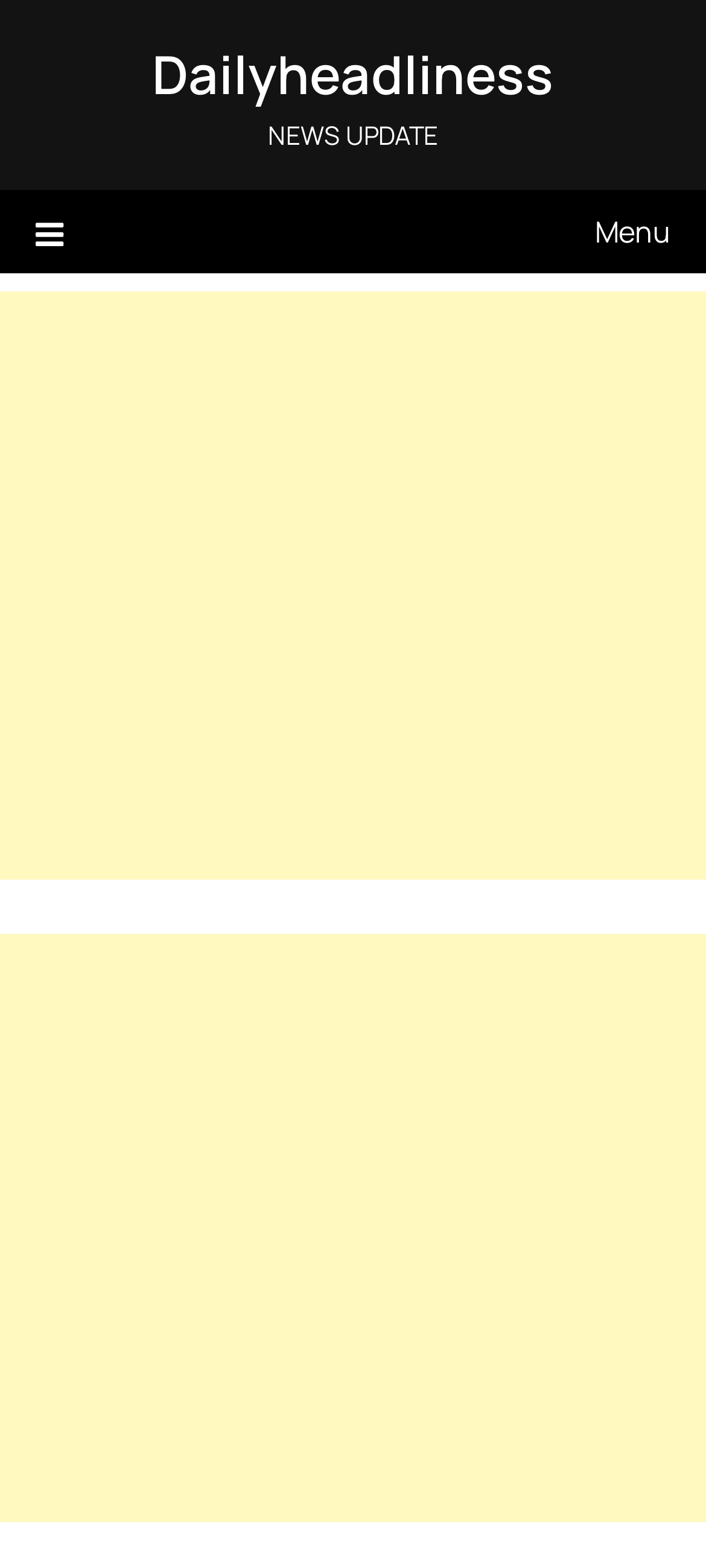Mark the bounding box of the element that matches the following description: "aria-label="Advertisement" name="aswift_0" title="Advertisement"".

[0.0, 0.185, 1.0, 0.56]